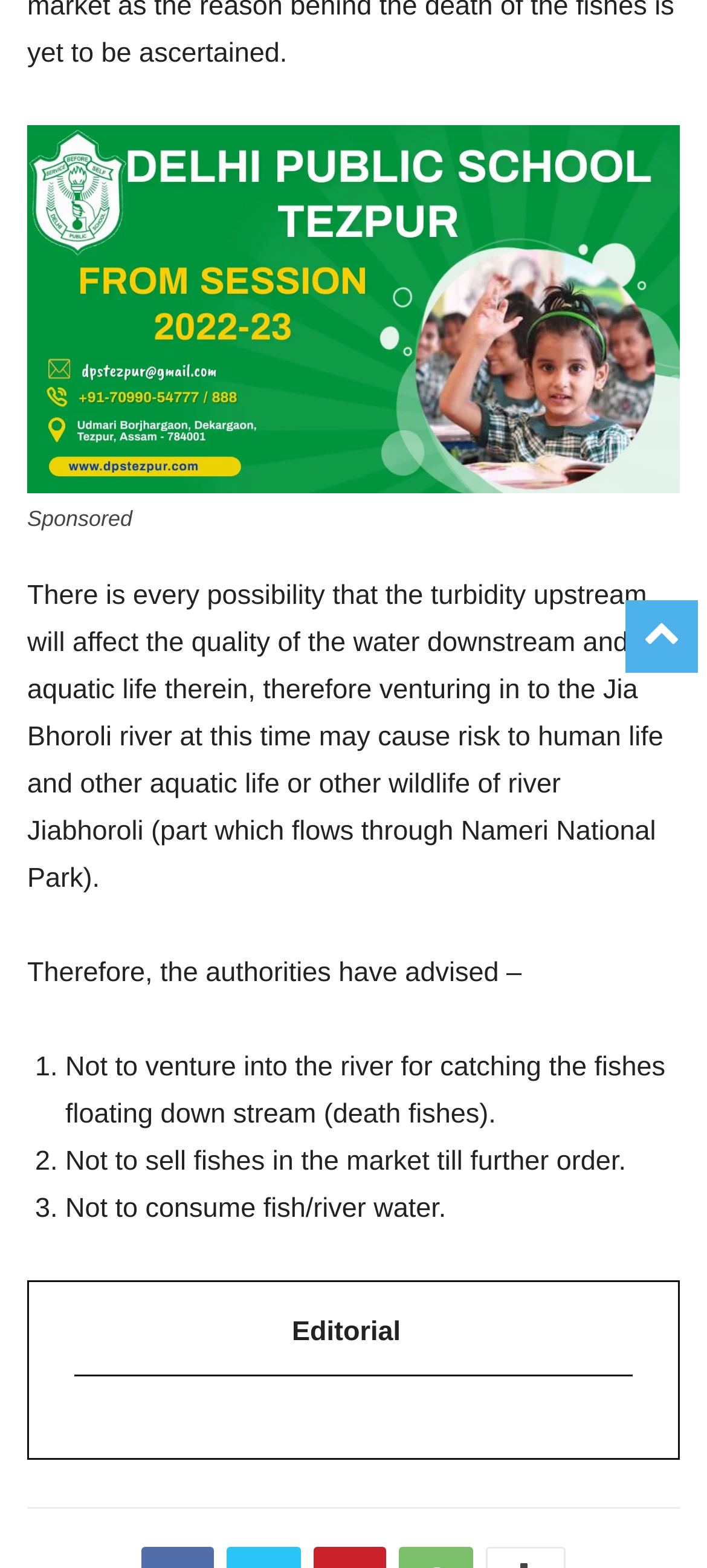Please answer the following query using a single word or phrase: 
What is the section above the footer?

Editorial